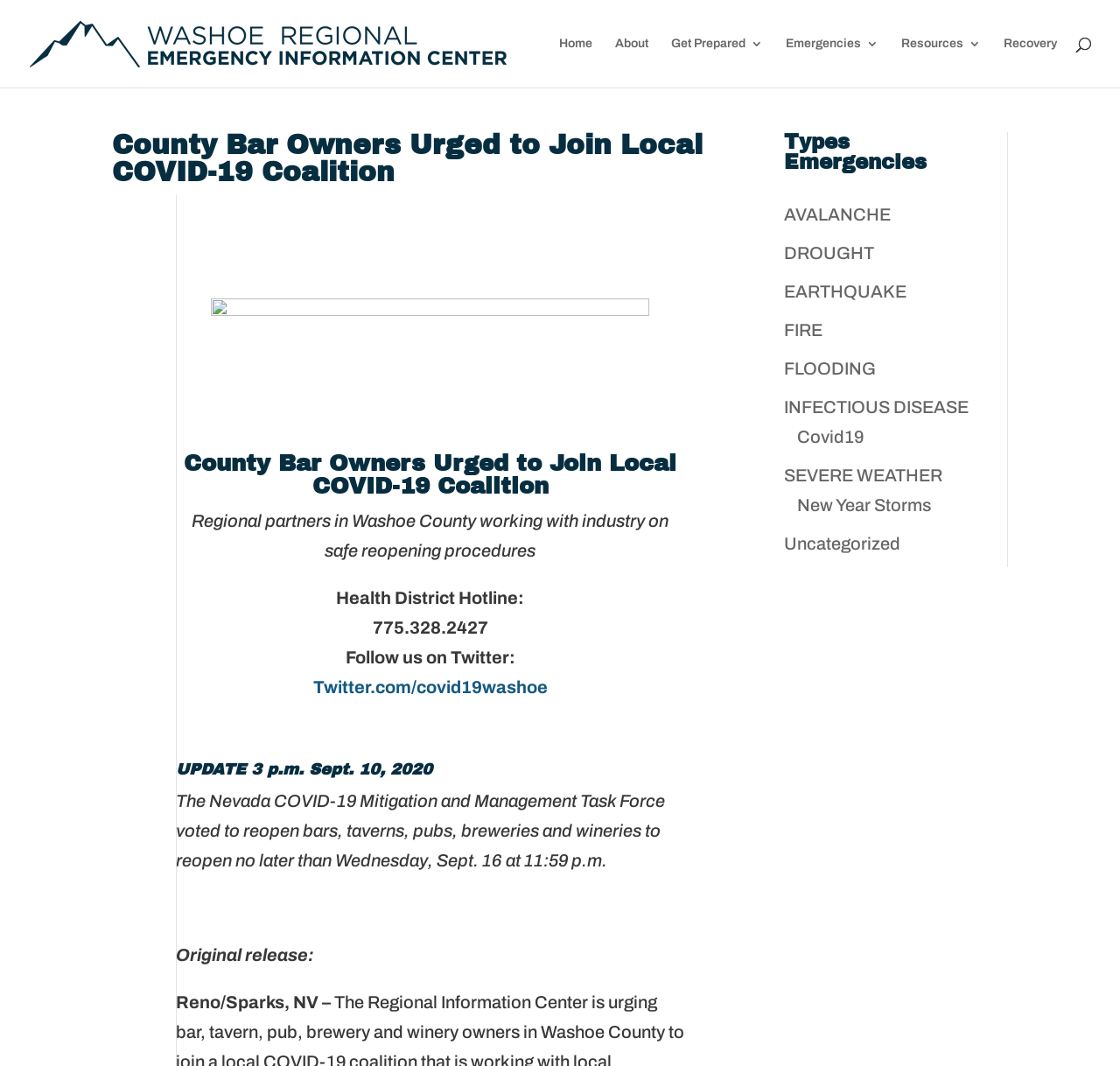What is the date mentioned in the UPDATE section?
Could you answer the question with a detailed and thorough explanation?

The question is asking for the date mentioned in the UPDATE section. By looking at the webpage, we can find the relevant information in the heading element with the text 'UPDATE 3 p.m. Sept. 10, 2020'. Therefore, the answer is Sept. 10, 2020.